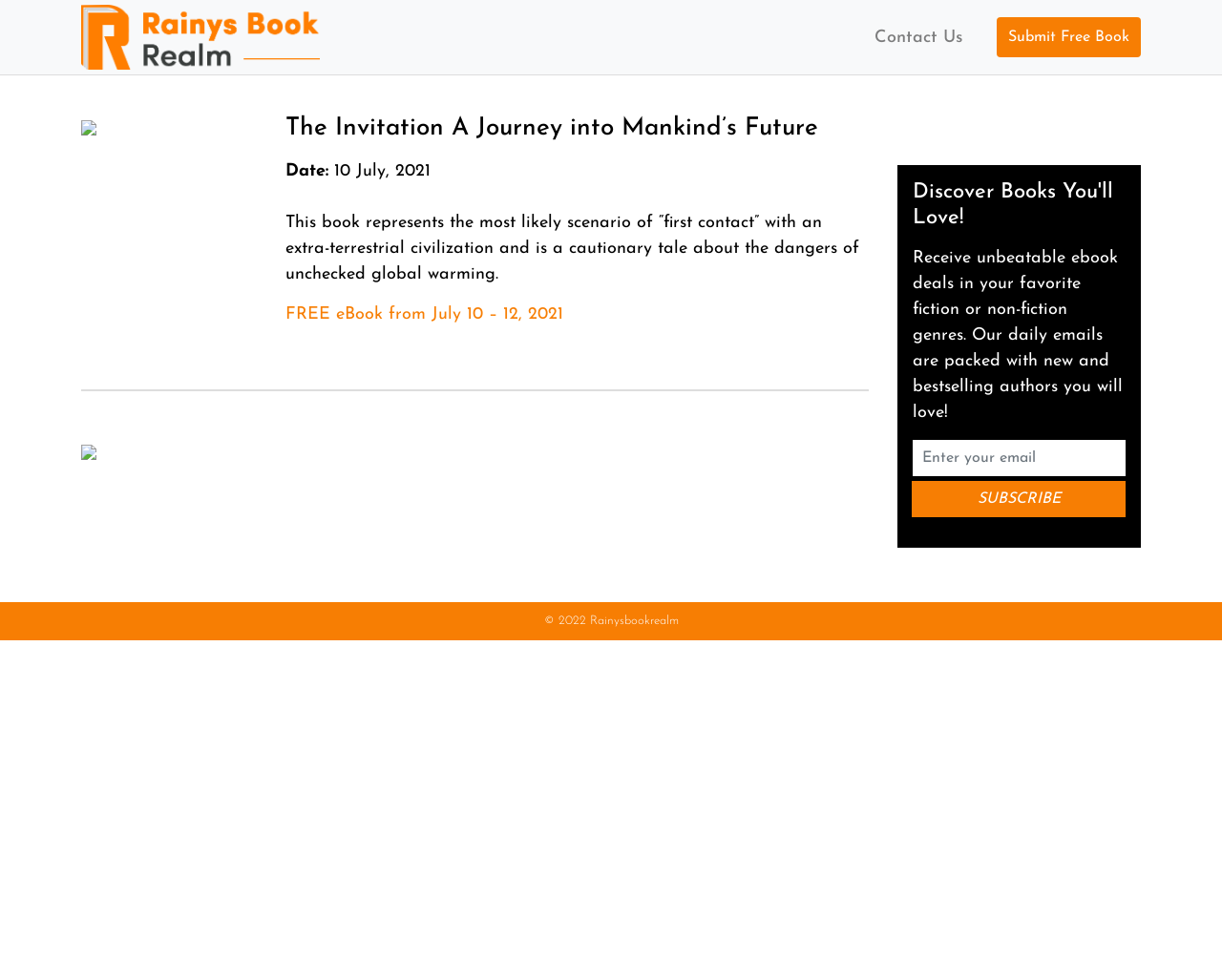Please provide a short answer using a single word or phrase for the question:
What is the date of the book's release?

10 July, 2021